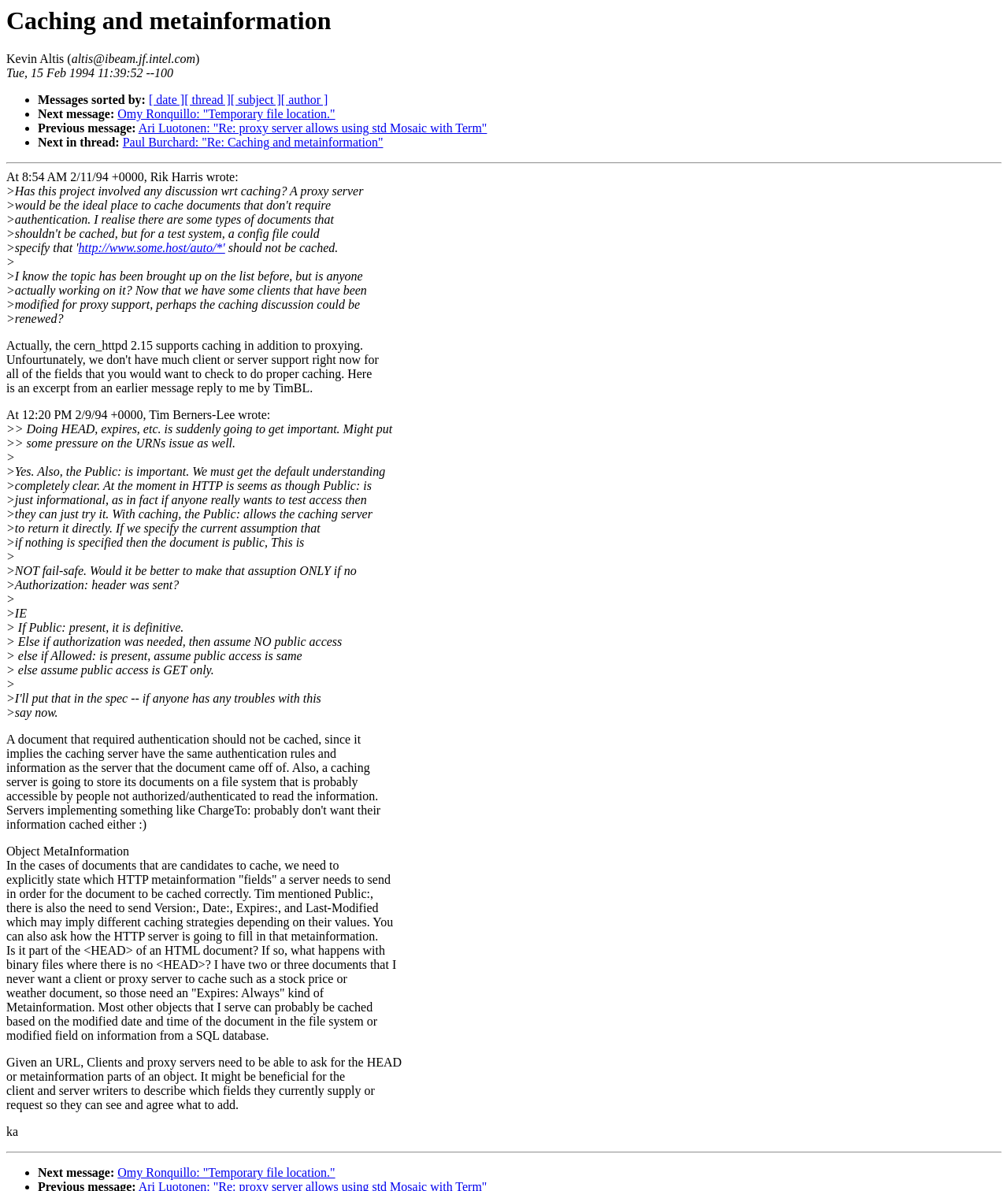Please identify the bounding box coordinates of the region to click in order to complete the given instruction: "Click the 'Tweet this Post' link". The coordinates should be four float numbers between 0 and 1, i.e., [left, top, right, bottom].

None